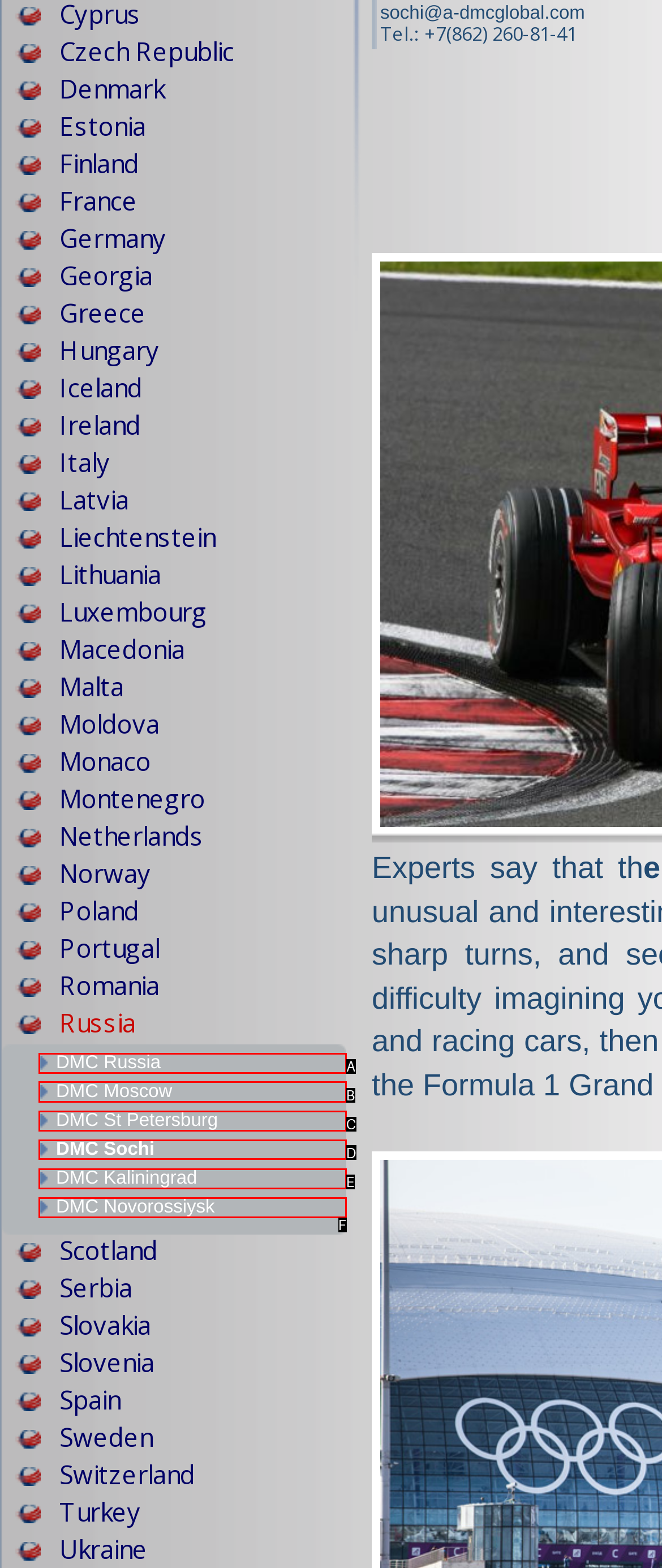Pick the HTML element that corresponds to the description: DMC St Petersburg
Answer with the letter of the correct option from the given choices directly.

C